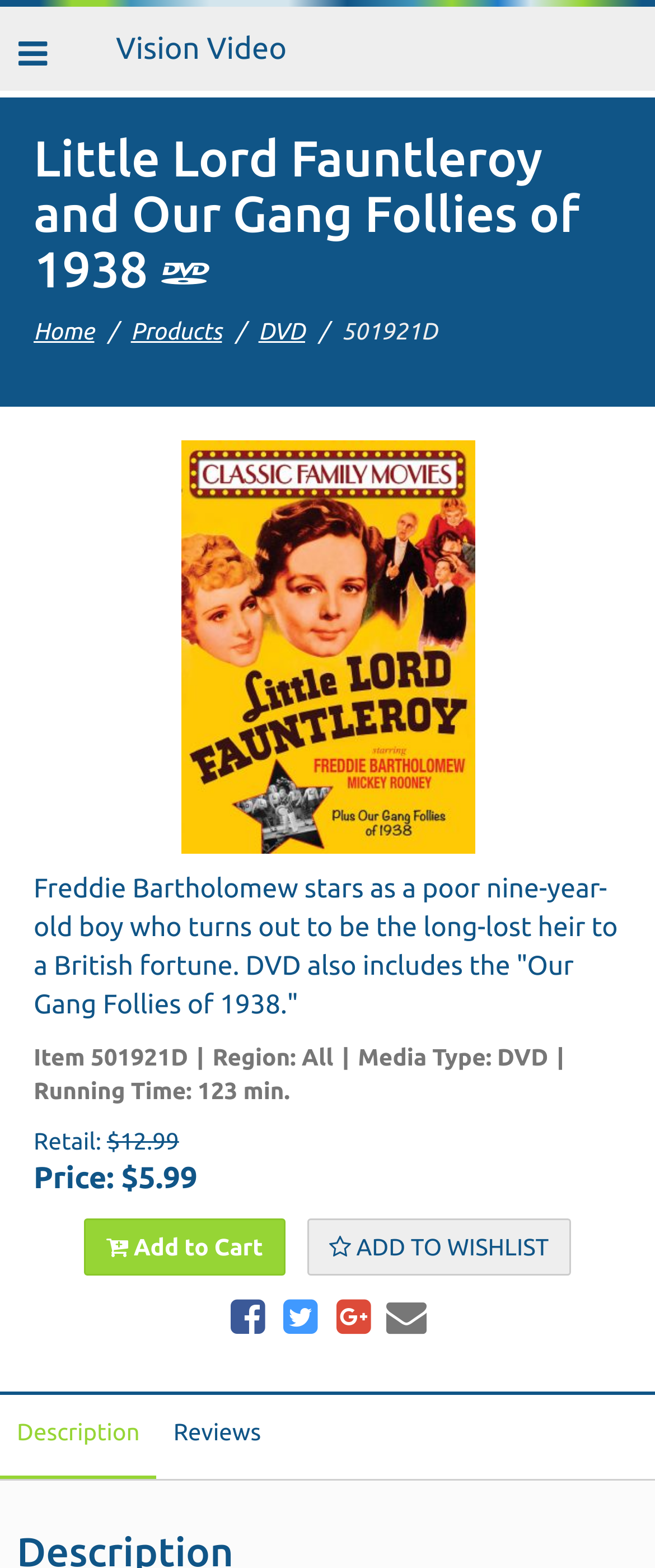Pinpoint the bounding box coordinates of the clickable area needed to execute the instruction: "Add to wishlist". The coordinates should be specified as four float numbers between 0 and 1, i.e., [left, top, right, bottom].

[0.469, 0.777, 0.871, 0.814]